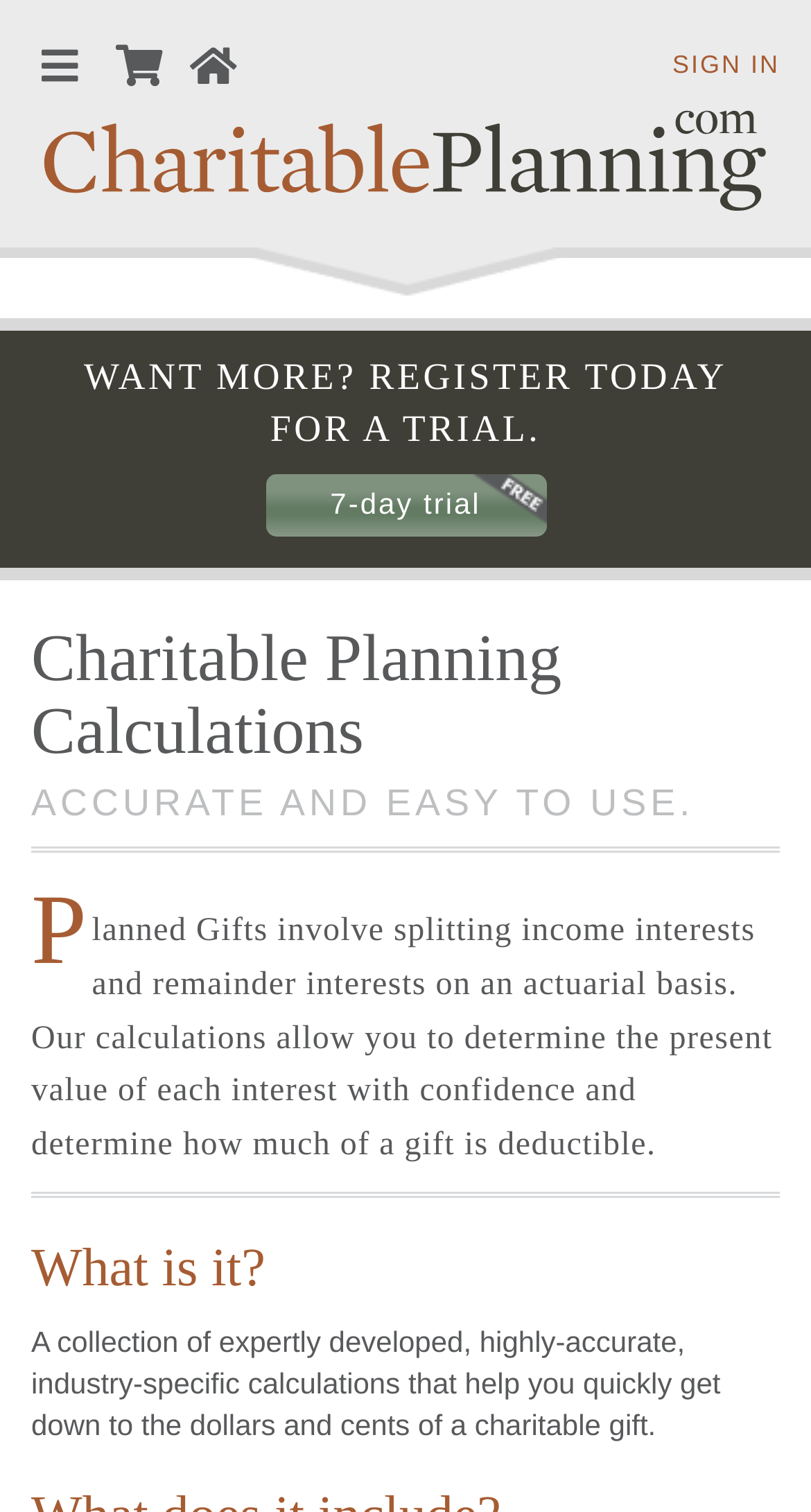Can you look at the image and give a comprehensive answer to the question:
What type of gifts are involved in the calculations on this website?

The text 'Planned Gifts involve splitting income interests and remainder interests on an actuarial basis.' suggests that the calculations on this website are related to planned gifts.